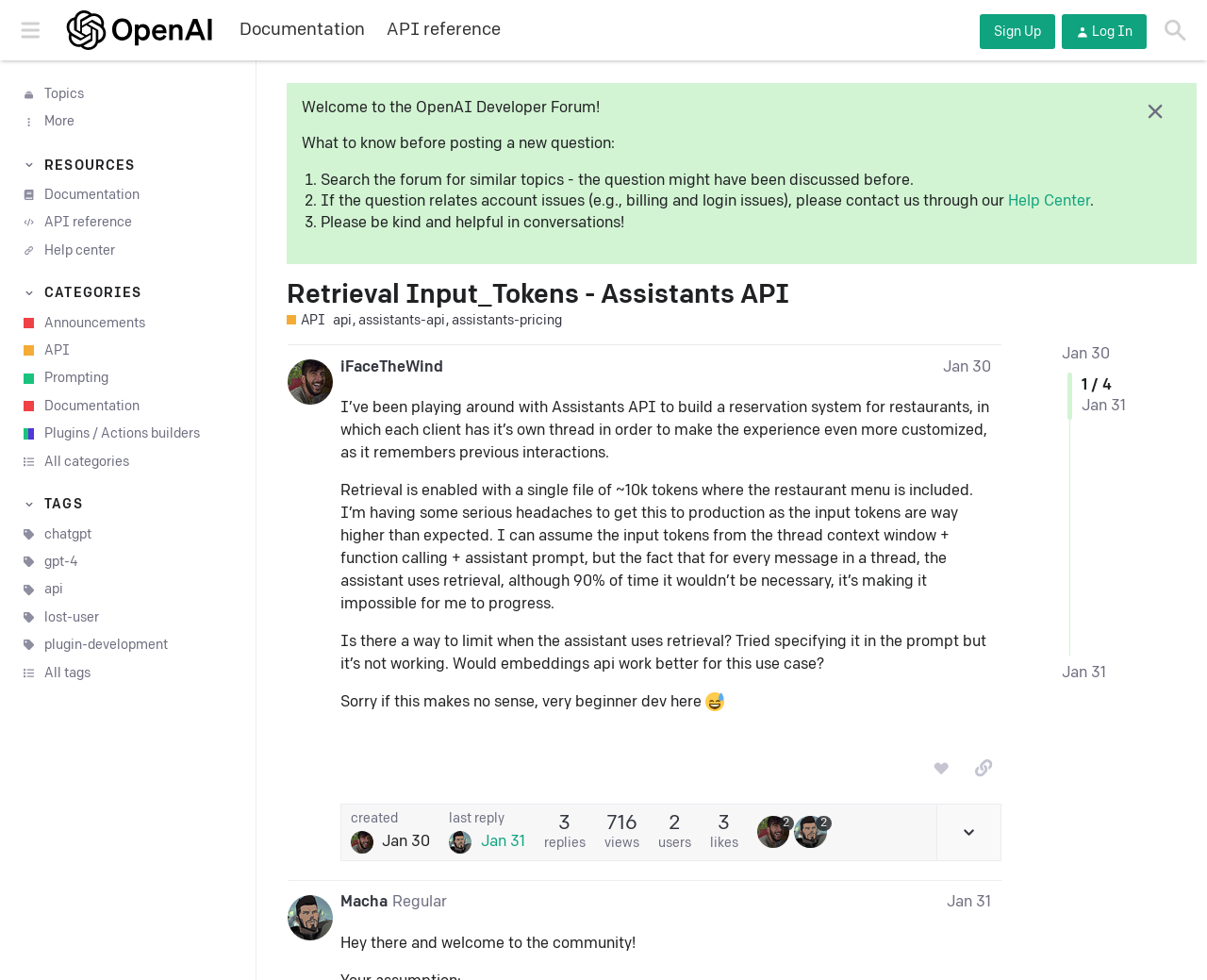What is the name of the forum?
Look at the image and provide a short answer using one word or a phrase.

OpenAI Developer Forum